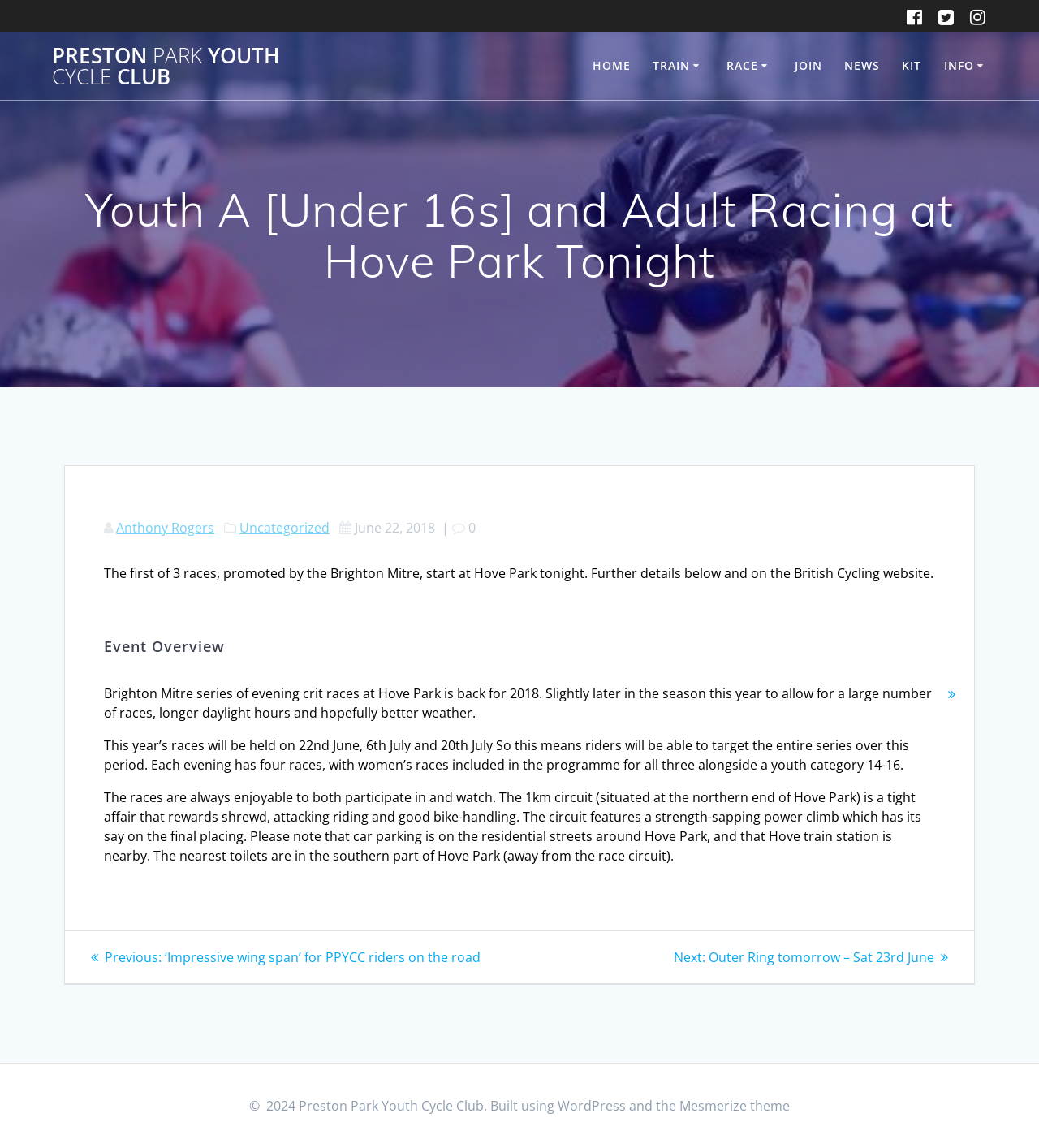Determine the bounding box coordinates for the element that should be clicked to follow this instruction: "Read the Event Overview". The coordinates should be given as four float numbers between 0 and 1, in the format [left, top, right, bottom].

[0.1, 0.553, 0.9, 0.573]